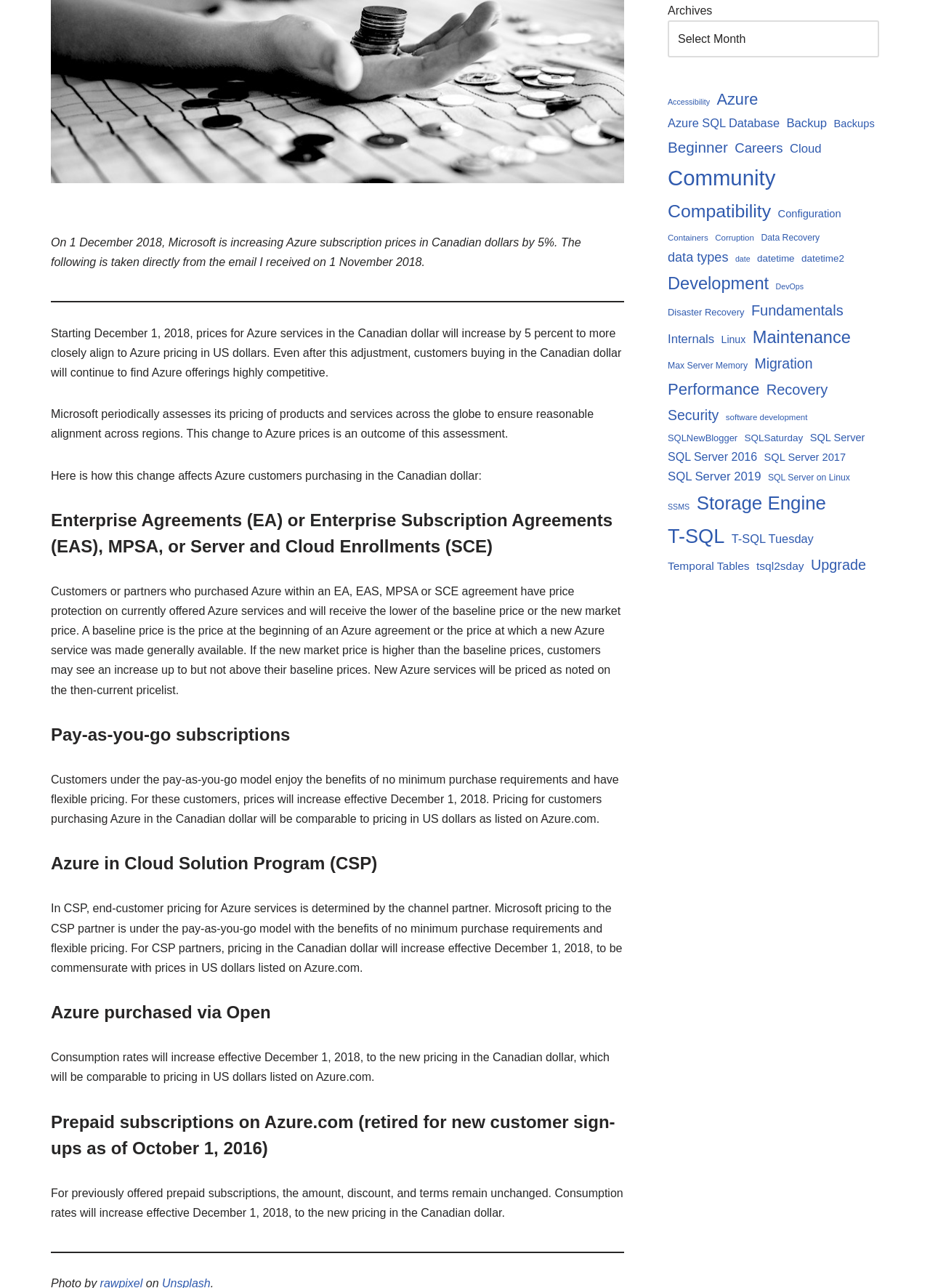Please specify the bounding box coordinates in the format (top-left x, top-left y, bottom-right x, bottom-right y), with all values as floating point numbers between 0 and 1. Identify the bounding box of the UI element described by: Temporal Tables

[0.718, 0.432, 0.806, 0.447]